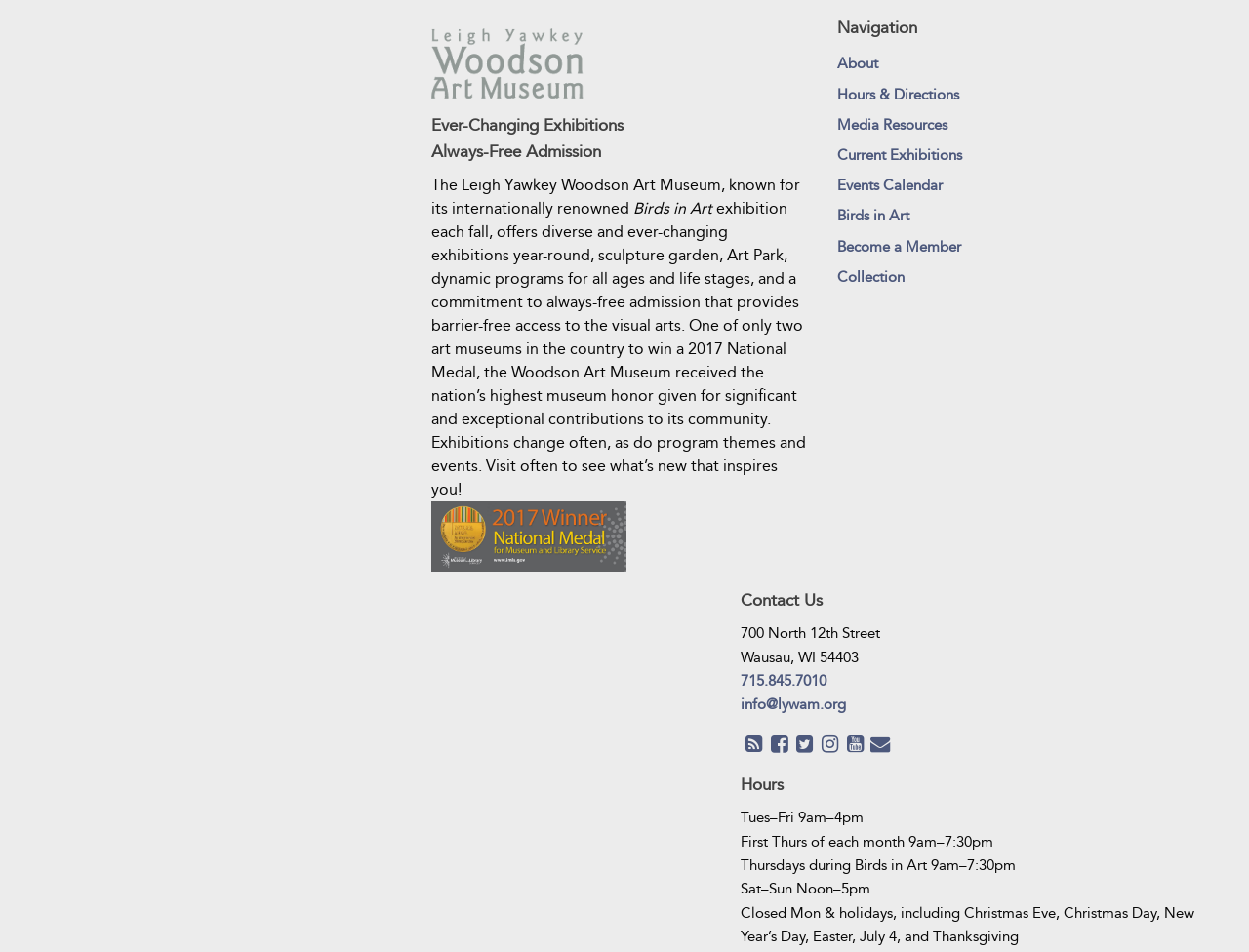Identify the bounding box coordinates of the area you need to click to perform the following instruction: "Purchase a Catalogue".

[0.095, 0.368, 0.141, 0.386]